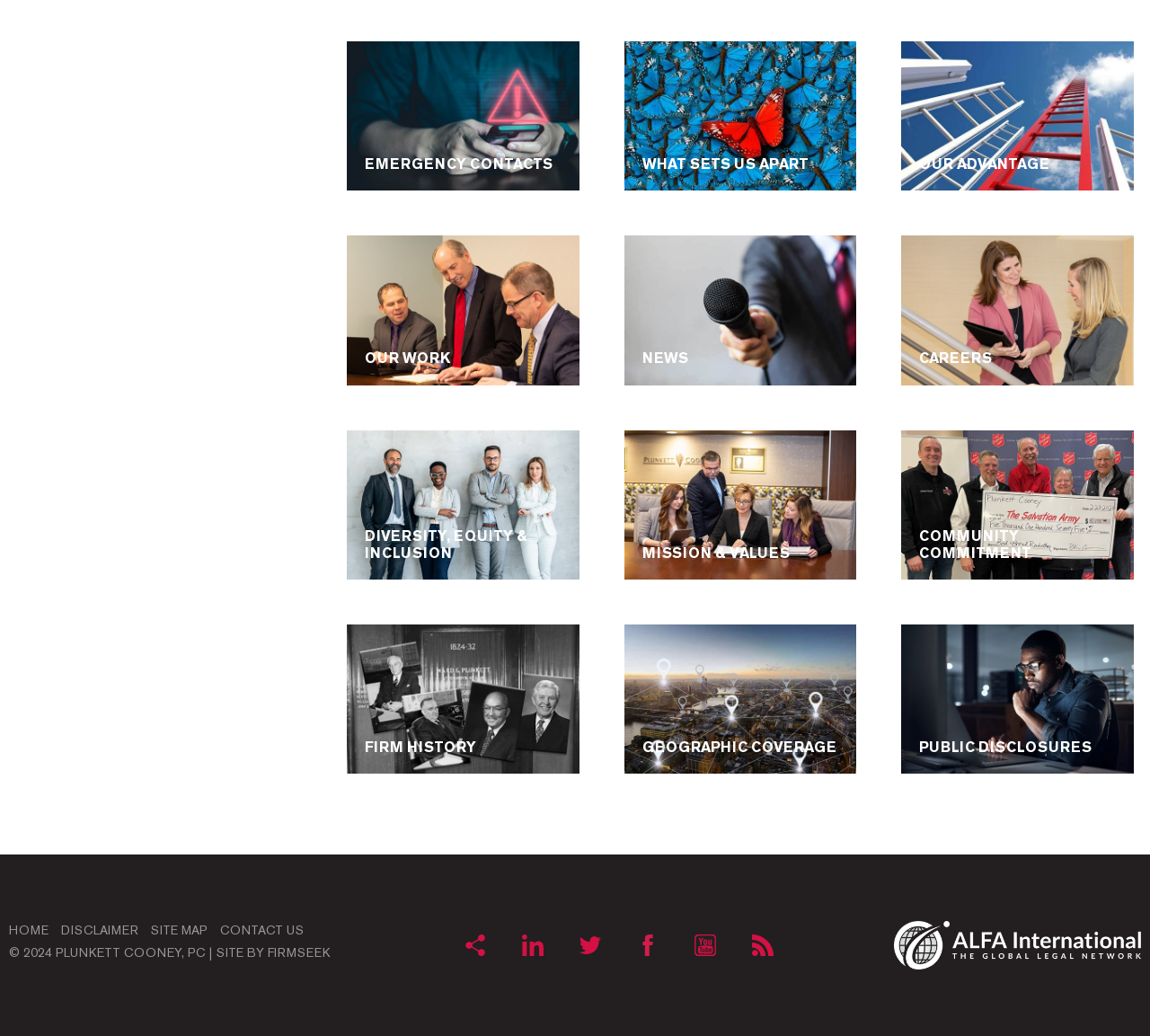How many main navigation links are there?
Using the image as a reference, answer the question with a short word or phrase.

9